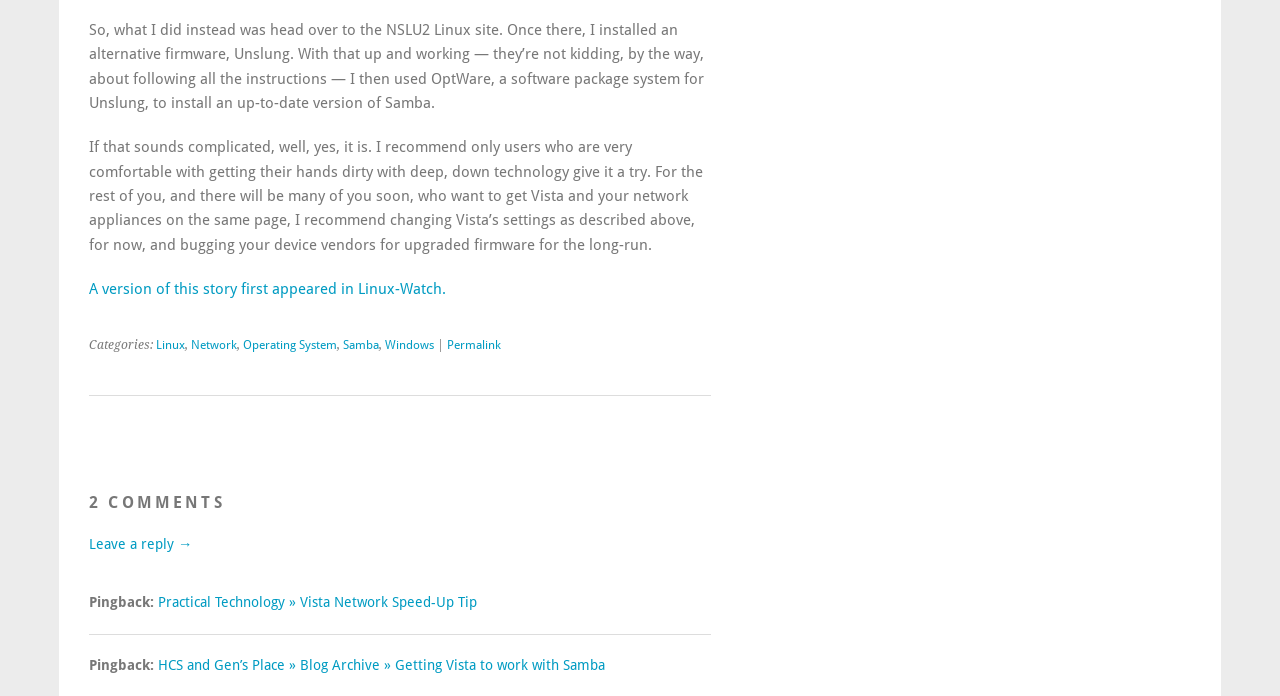Find the bounding box coordinates of the element you need to click on to perform this action: 'View categories'. The coordinates should be represented by four float values between 0 and 1, in the format [left, top, right, bottom].

[0.07, 0.486, 0.122, 0.506]